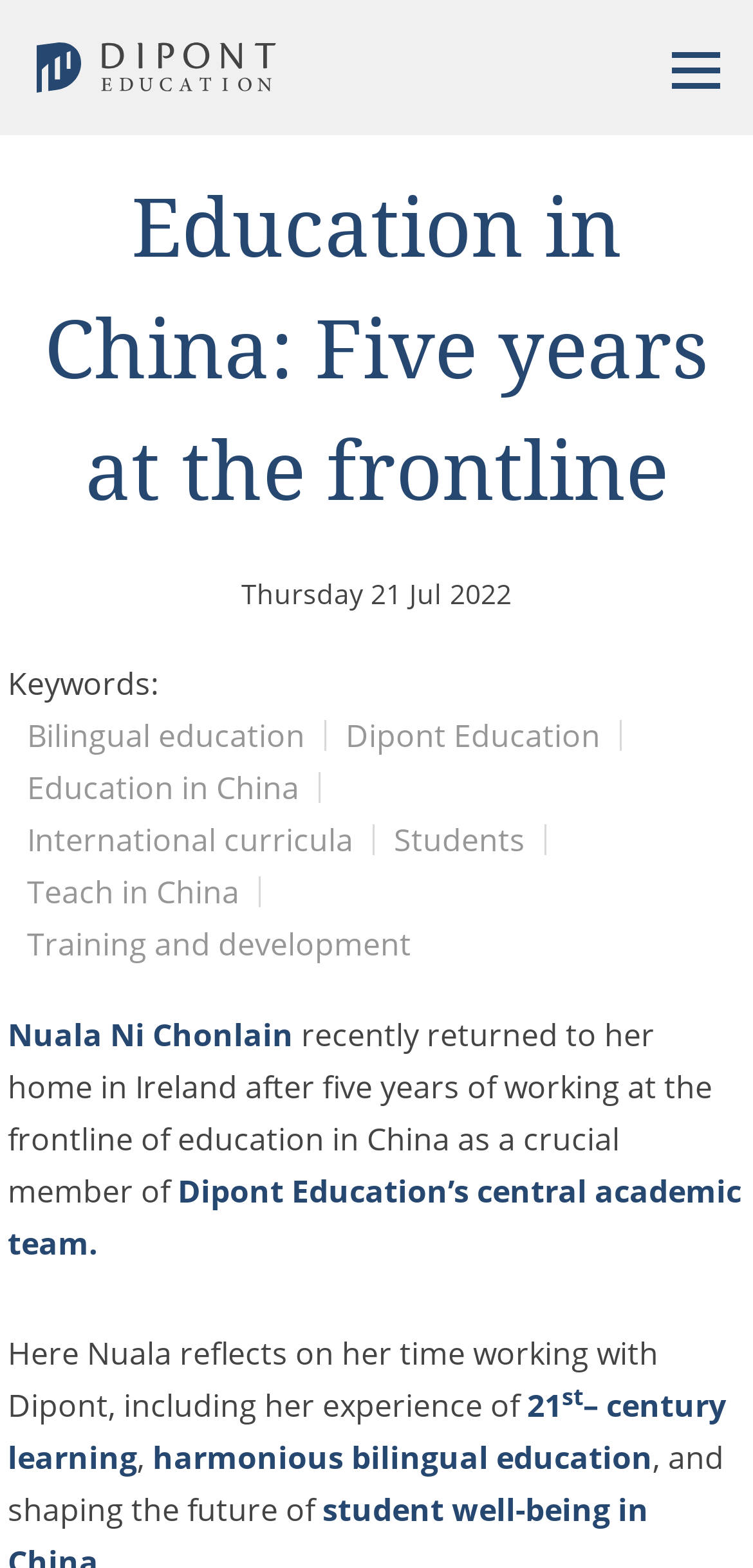What is the topic of Nuala Ni Chonlain's reflection? Based on the image, give a response in one word or a short phrase.

Her time working with Dipont in China